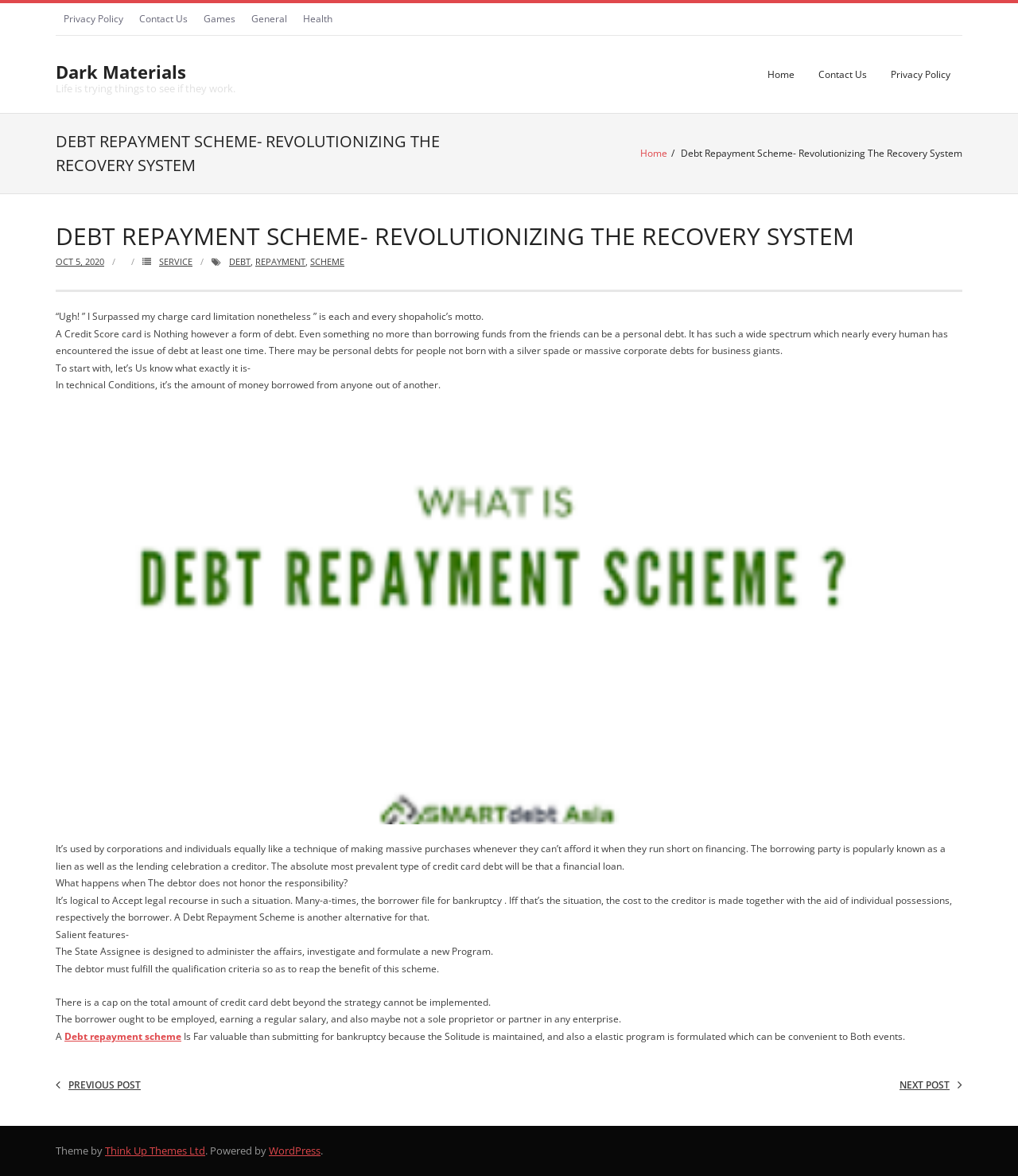Select the bounding box coordinates of the element I need to click to carry out the following instruction: "Click on the 'Privacy Policy' link".

[0.055, 0.003, 0.129, 0.029]